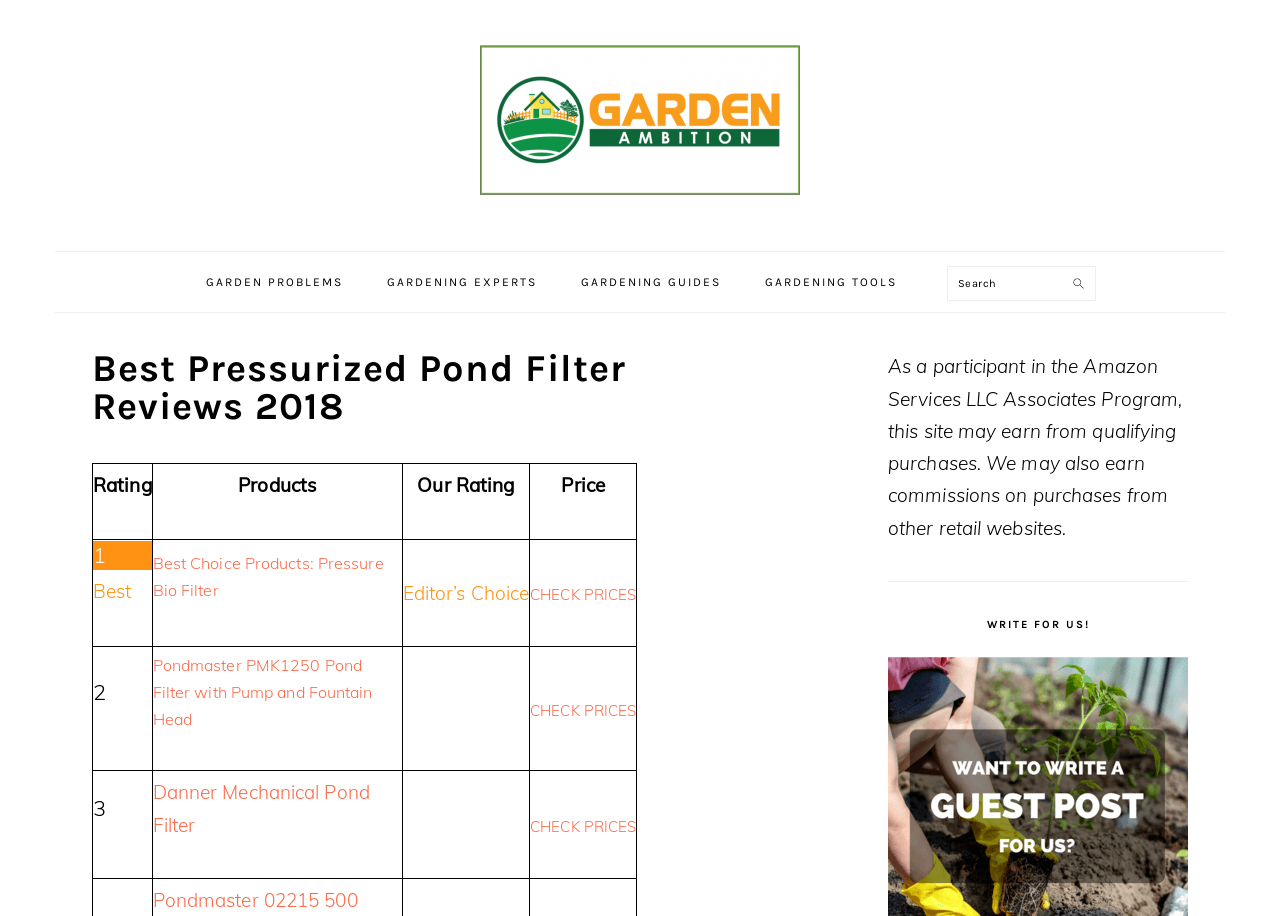Determine the bounding box coordinates of the clickable element to achieve the following action: 'Check the price of Best Choice Products: Pressure Bio Filter'. Provide the coordinates as four float values between 0 and 1, formatted as [left, top, right, bottom].

[0.414, 0.638, 0.497, 0.659]